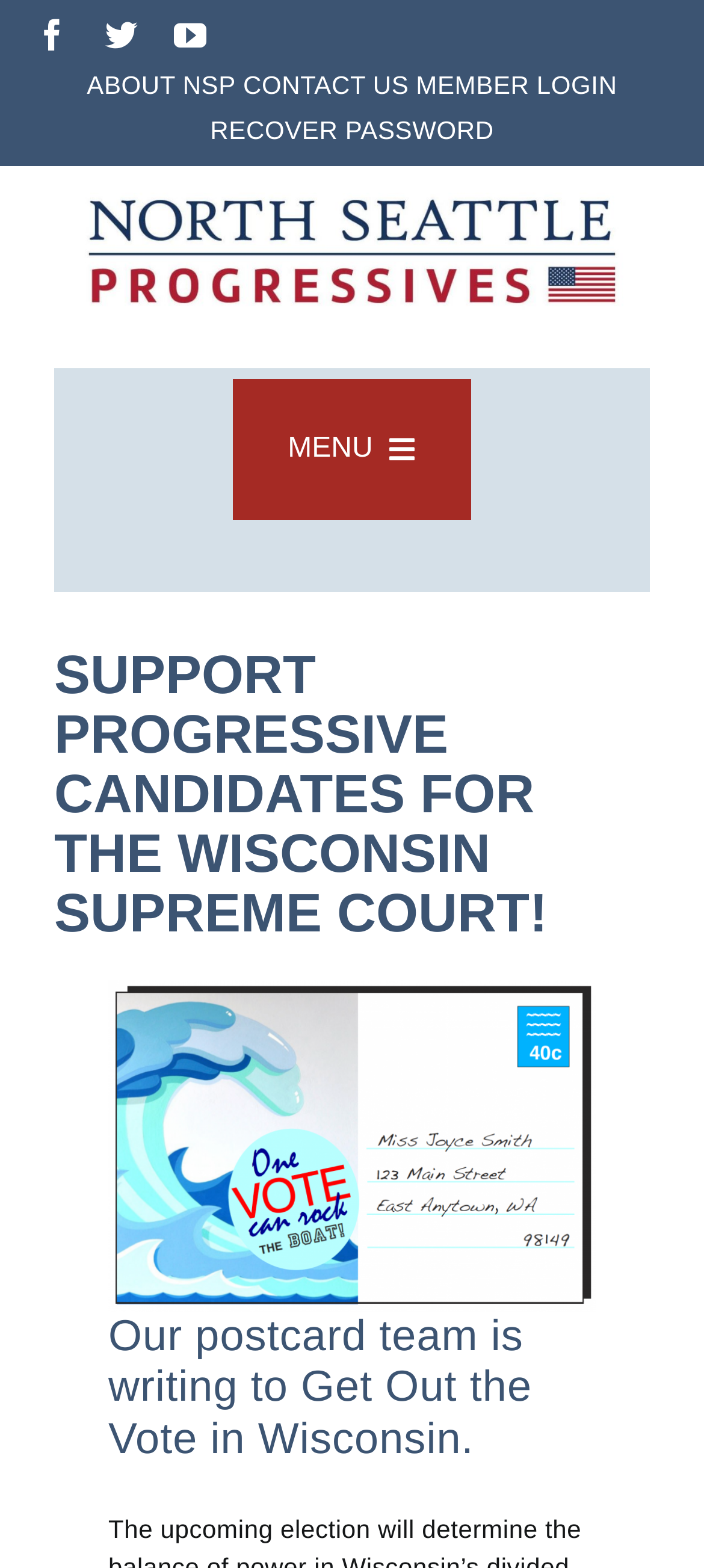How many social media links are available?
Refer to the image and provide a concise answer in one word or phrase.

3